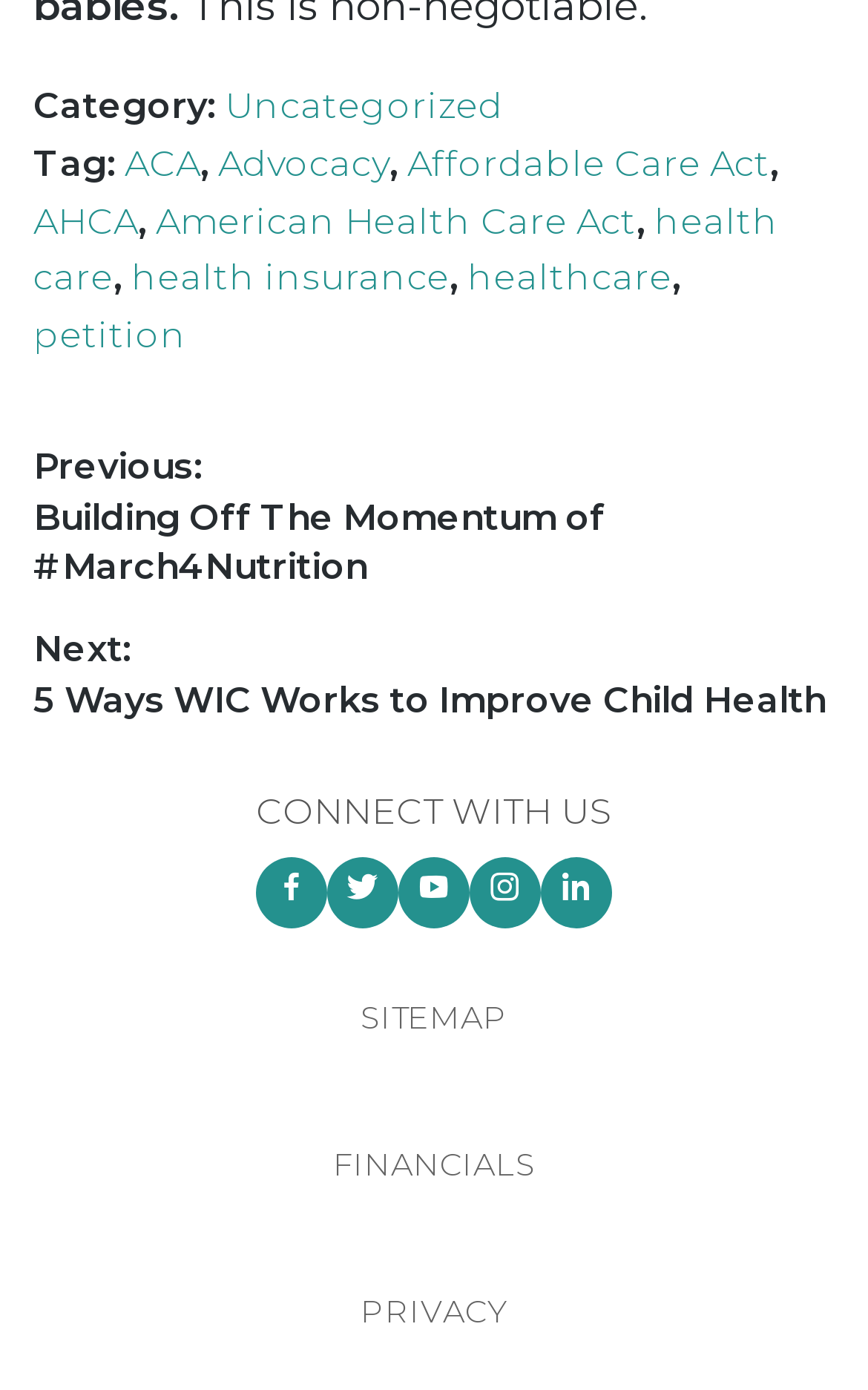Respond to the following question with a brief word or phrase:
How many tags are associated with the current post?

6